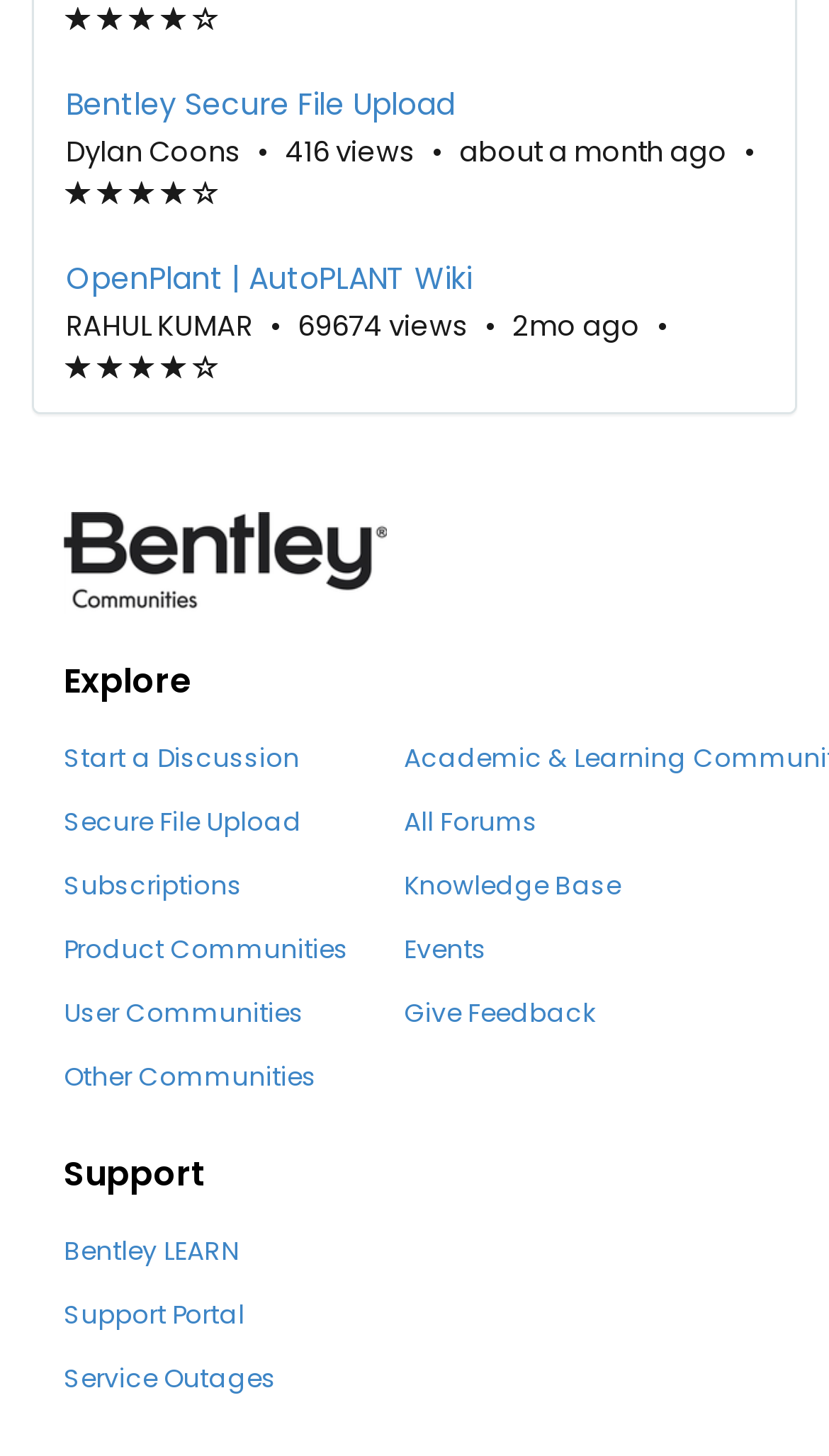Locate the bounding box coordinates of the clickable region to complete the following instruction: "Explore the page."

[0.077, 0.451, 0.231, 0.484]